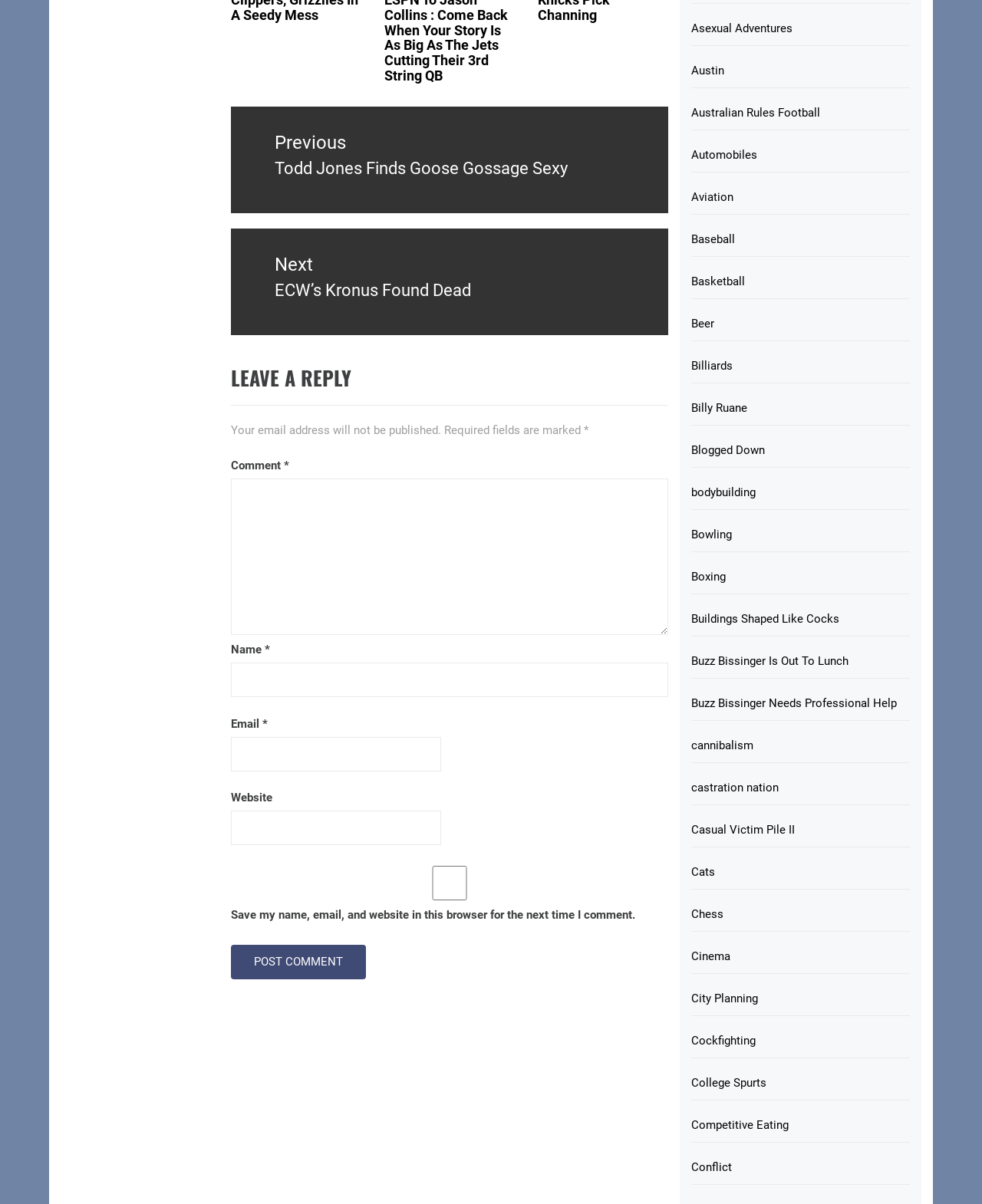What is the purpose of the textboxes?
Look at the webpage screenshot and answer the question with a detailed explanation.

The textboxes are located below the 'LEAVE A REPLY' heading, and they are required fields for leaving a comment. The purpose of these textboxes is to allow users to input their name, email, and comment, and then submit it by clicking the 'Post Comment' button.